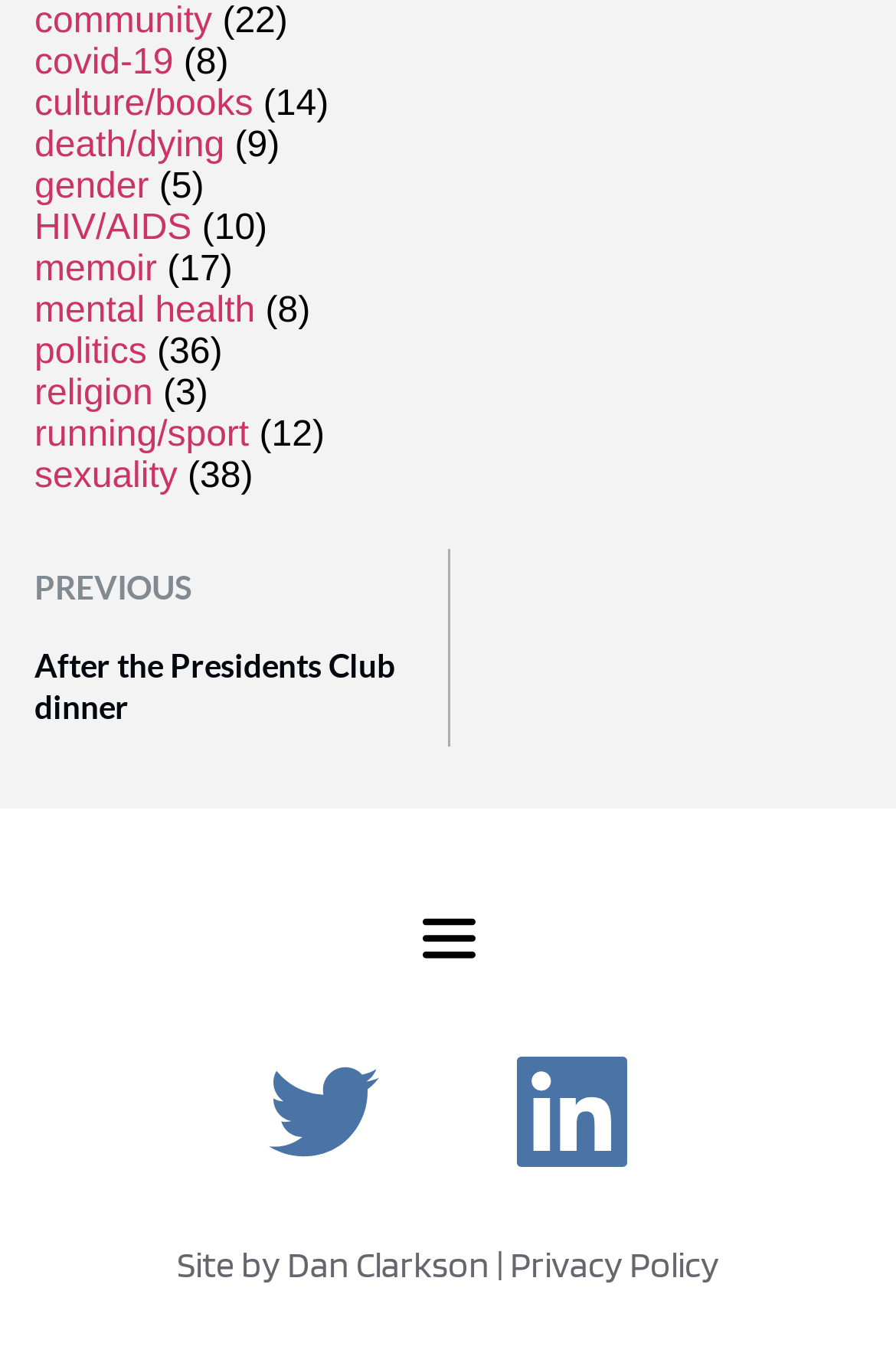Answer the question below using just one word or a short phrase: 
How many images are there in the footer section?

3